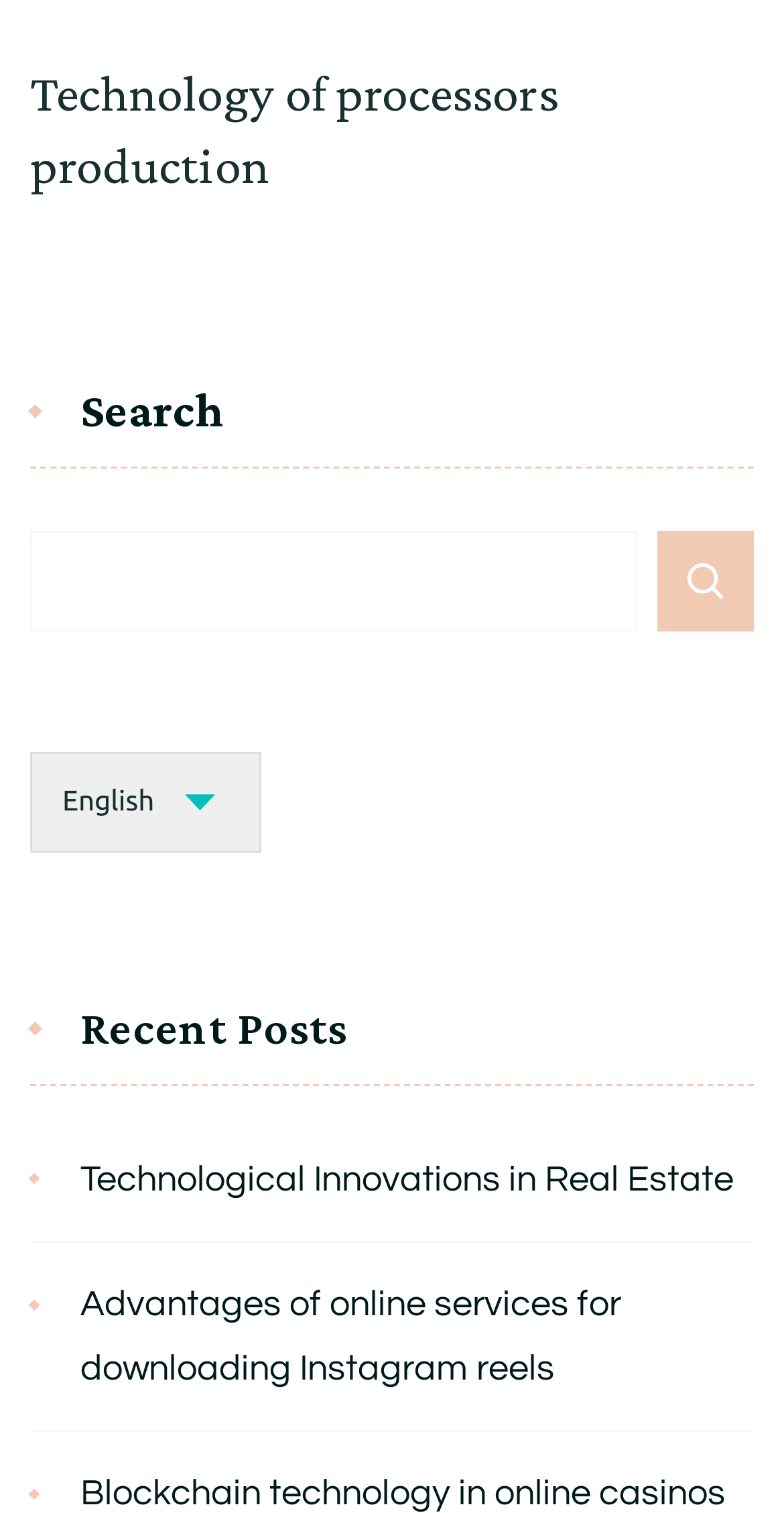Give a one-word or short phrase answer to the question: 
What is the position of the search box on the webpage?

Top-middle